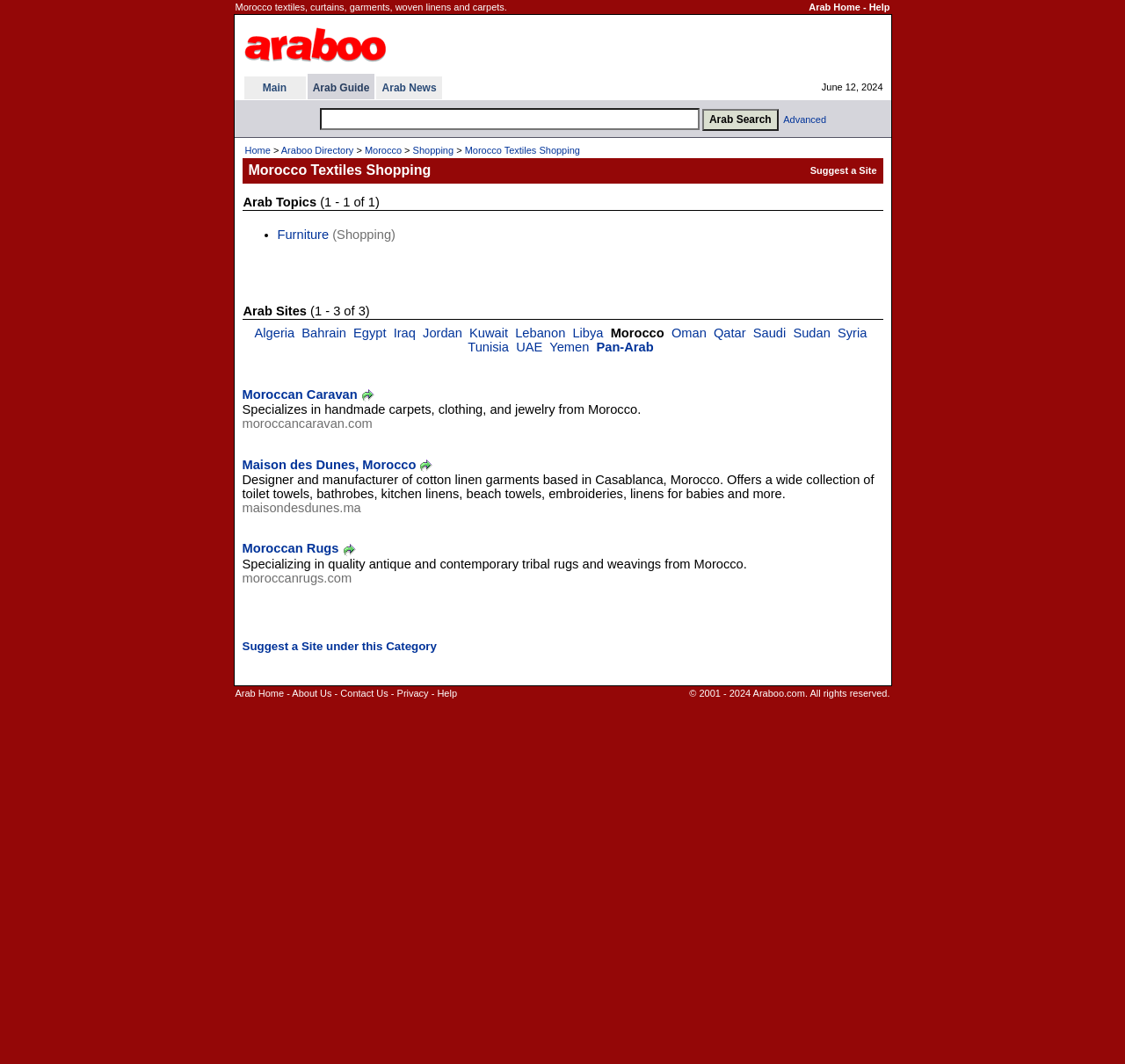Pinpoint the bounding box coordinates of the element that must be clicked to accomplish the following instruction: "search in Arab Search". The coordinates should be in the format of four float numbers between 0 and 1, i.e., [left, top, right, bottom].

[0.284, 0.102, 0.622, 0.122]